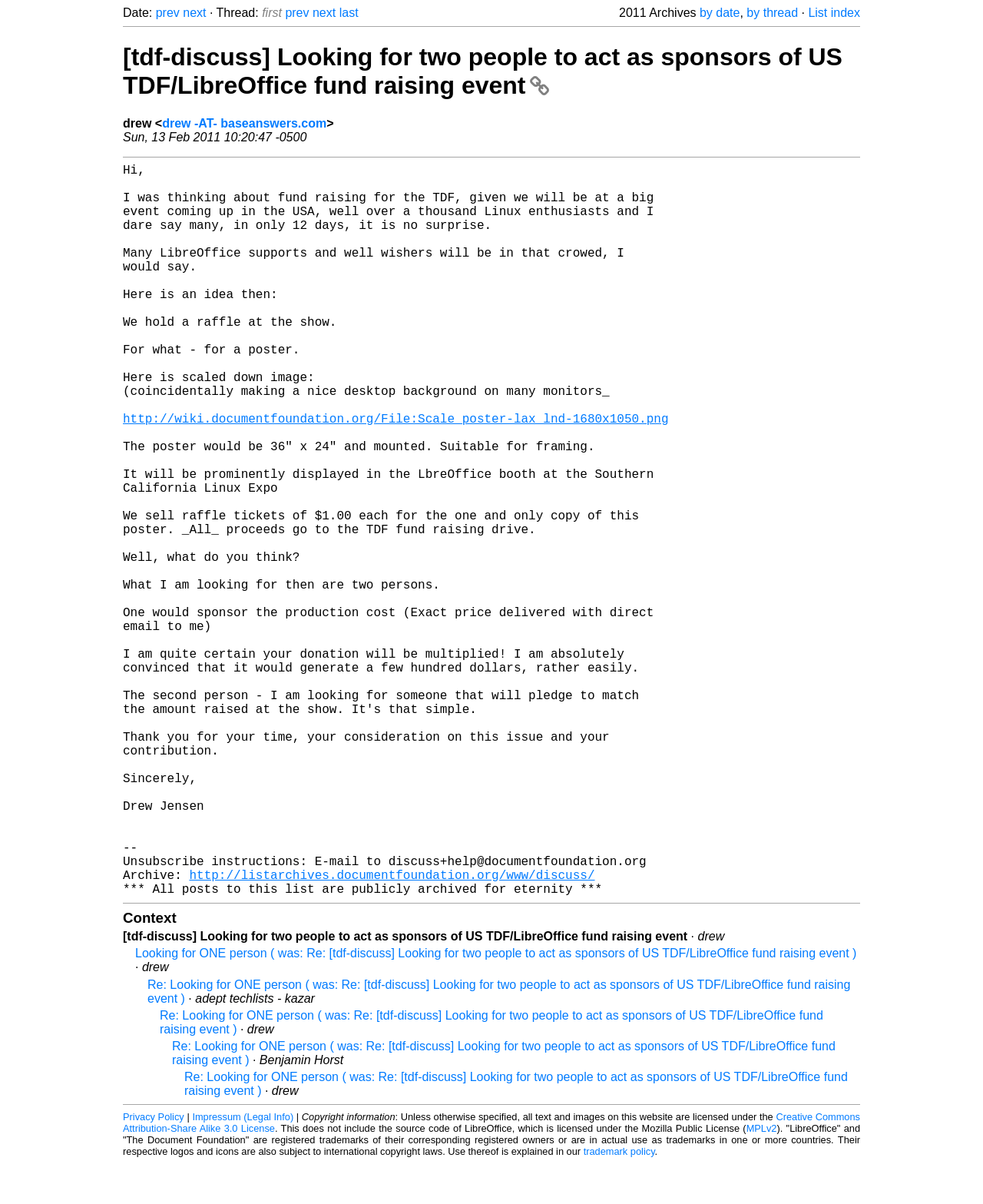Summarize the webpage with intricate details.

This webpage appears to be a mailing list archive page from The Document Foundation. At the top, there is a heading with the title of the thread, "[tdf-discuss] Looking for two people to act as sponsors of US TDF/LibreOffice fund raising event", followed by a horizontal separator line. Below the heading, there are links to navigate through the thread, including "prev", "next", "first", and "last" buttons.

On the top-right side, there are links to view the archives by date or by thread, as well as a link to the list index. Below these links, there is a horizontal separator line.

The main content of the page is a email thread, which starts with an email from "drew" dated February 13, 2011. The email discusses an idea for fundraising for The Document Foundation by holding a raffle at a Linux event in the USA. The email includes a link to a scaled-down image of a poster that would be raffled off.

Below the email, there are several replies from different individuals, including "adept techlists - kazar", "Benjamin Horst", and others. Each reply is indented and includes a link to the original email, as well as the name of the respondent.

At the bottom of the page, there are several horizontal separator lines, followed by links to the privacy policy, impressum (legal info), and copyright information. The copyright information includes a statement about the licensing of text and images on the website, as well as the source code of LibreOffice.